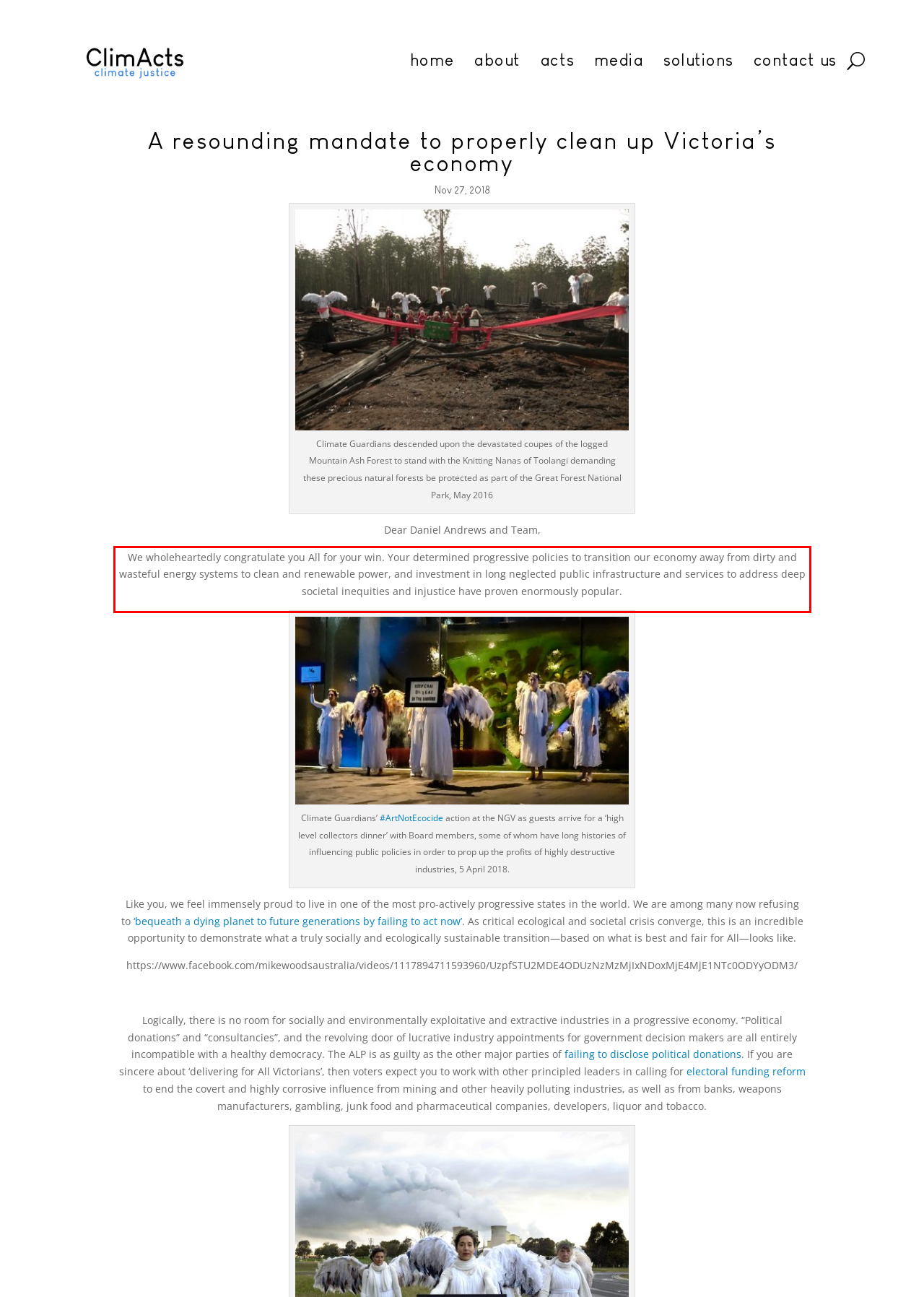Please perform OCR on the text content within the red bounding box that is highlighted in the provided webpage screenshot.

We wholeheartedly congratulate you All for your win. Your determined progressive policies to transition our economy away from dirty and wasteful energy systems to clean and renewable power, and investment in long neglected public infrastructure and services to address deep societal inequities and injustice have proven enormously popular.